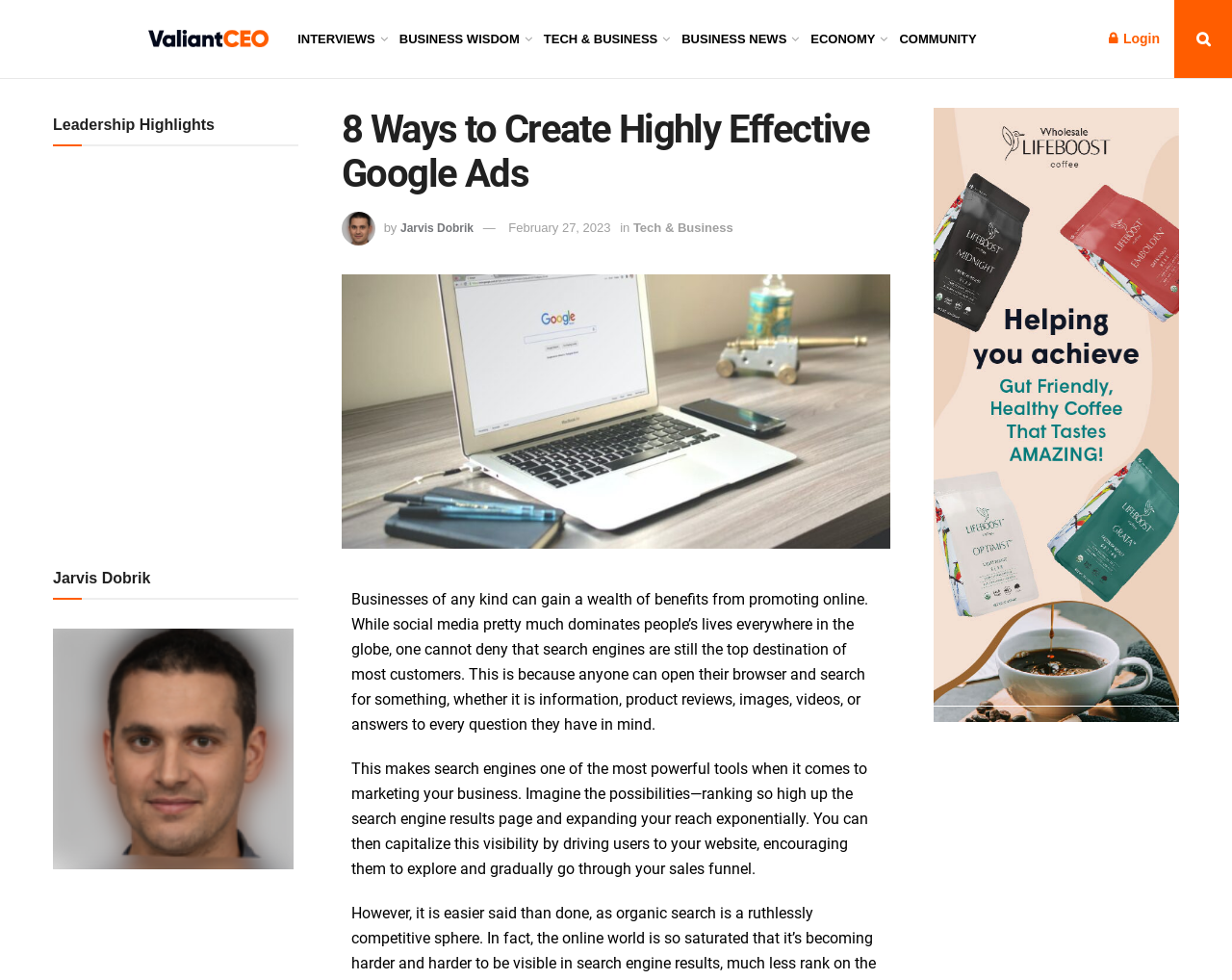What is the author of the article?
Utilize the information in the image to give a detailed answer to the question.

I found the author's name by looking at the text next to the image of Jarvis Dobrik, which is located below the main heading of the article.